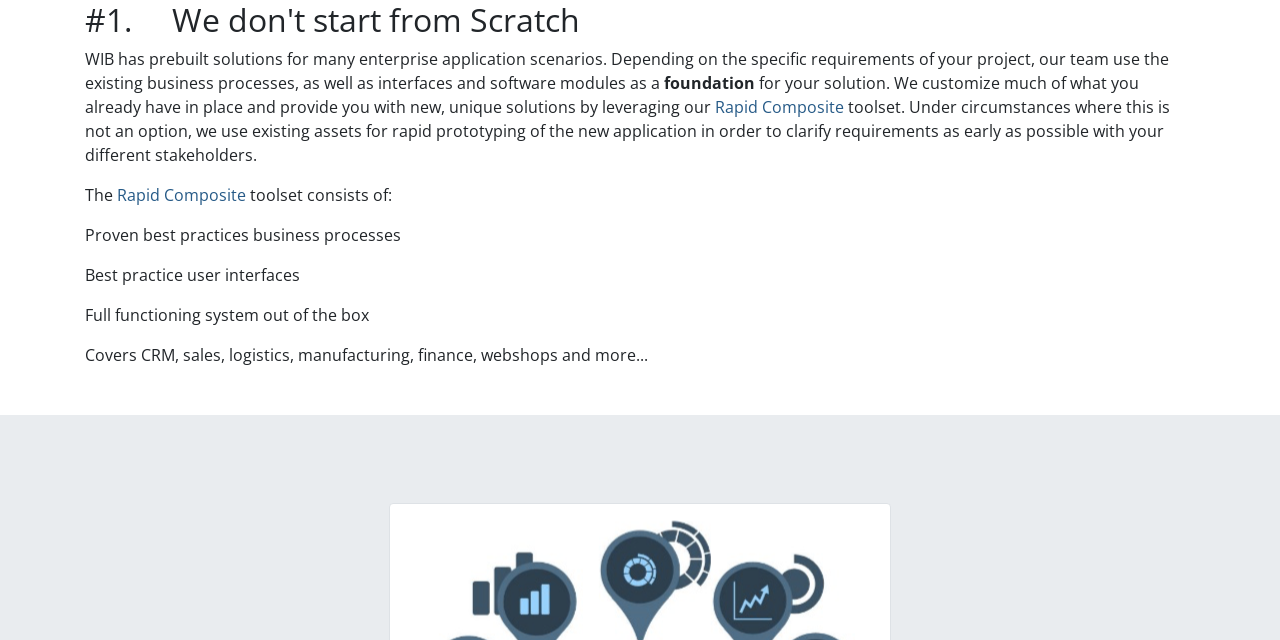Using the provided element description: "Rapid Composite", identify the bounding box coordinates. The coordinates should be four floats between 0 and 1 in the order [left, top, right, bottom].

[0.091, 0.288, 0.192, 0.322]